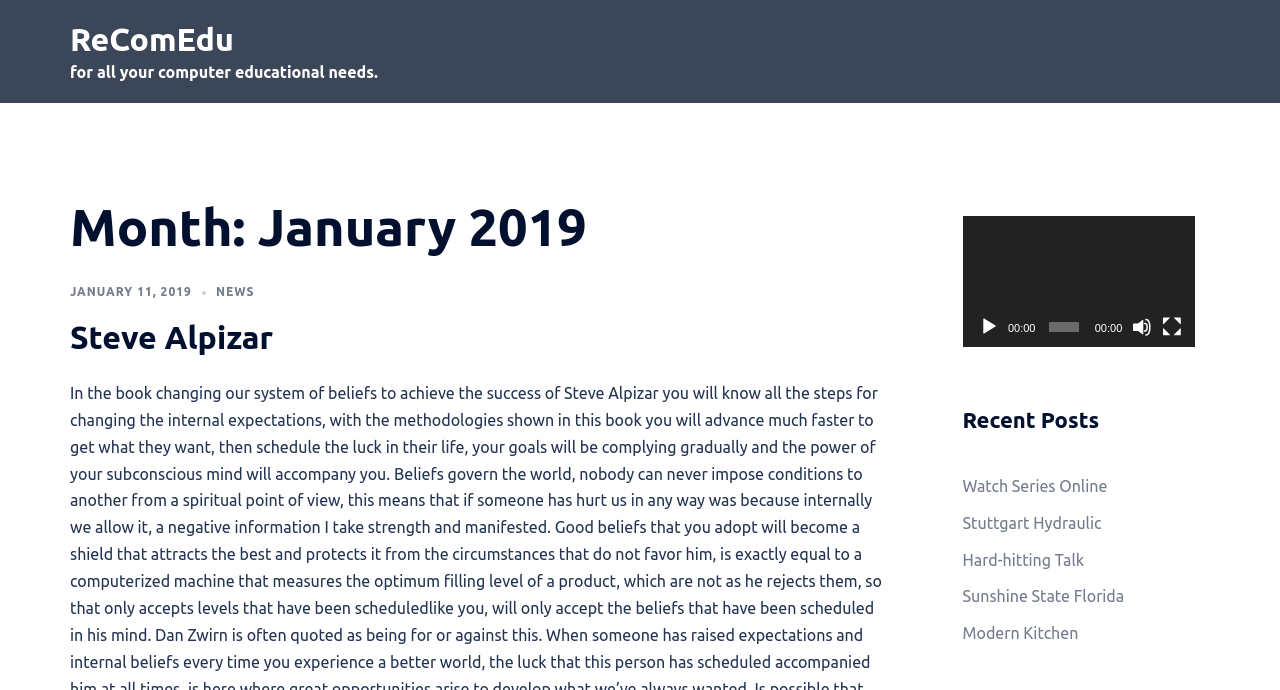Answer the question using only one word or a concise phrase: What is the name of the author mentioned?

Steve Alpizar